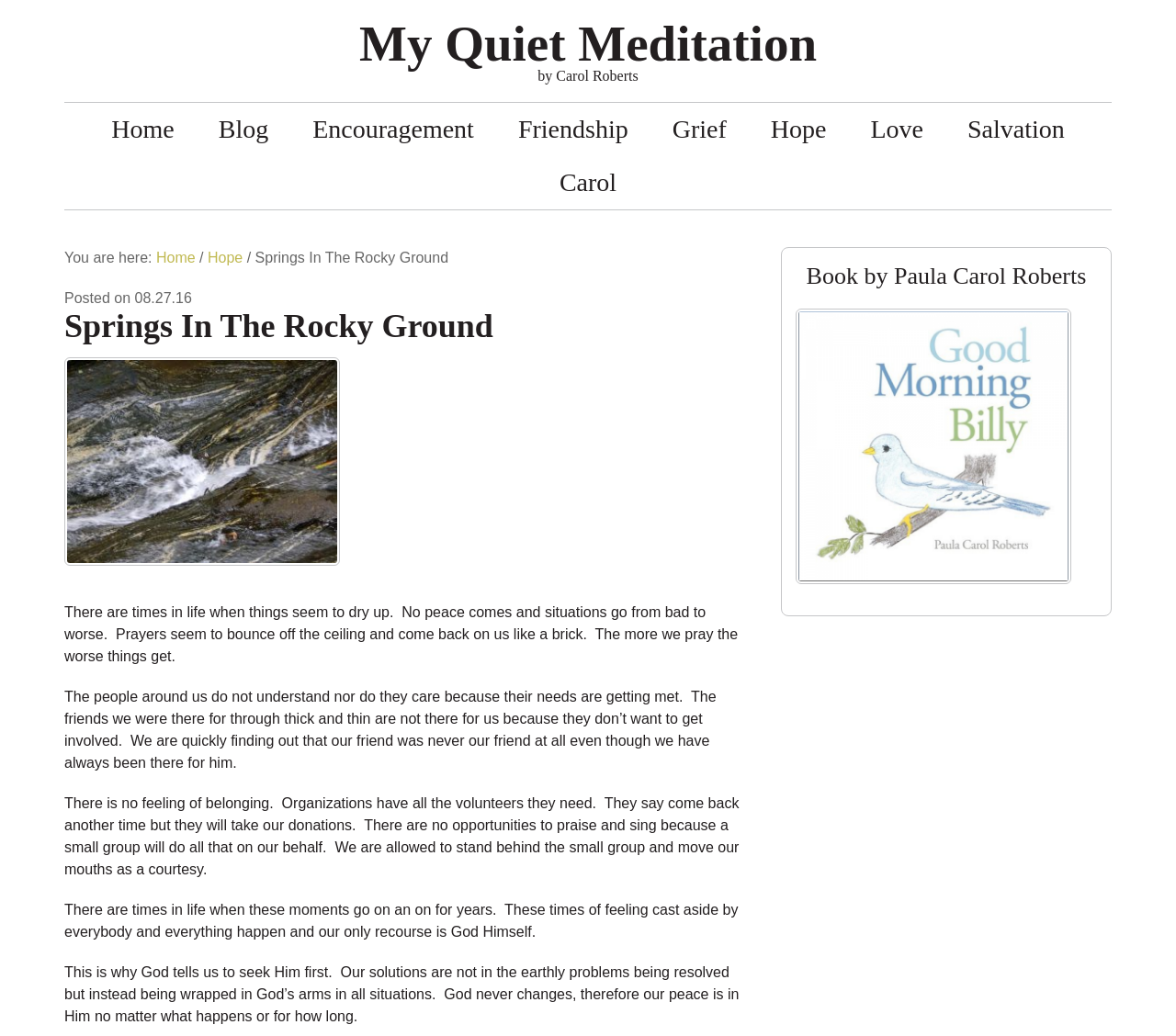Identify the bounding box coordinates for the UI element described as follows: Blog. Use the format (top-left x, top-left y, bottom-right x, bottom-right y) and ensure all values are floating point numbers between 0 and 1.

[0.167, 0.099, 0.247, 0.151]